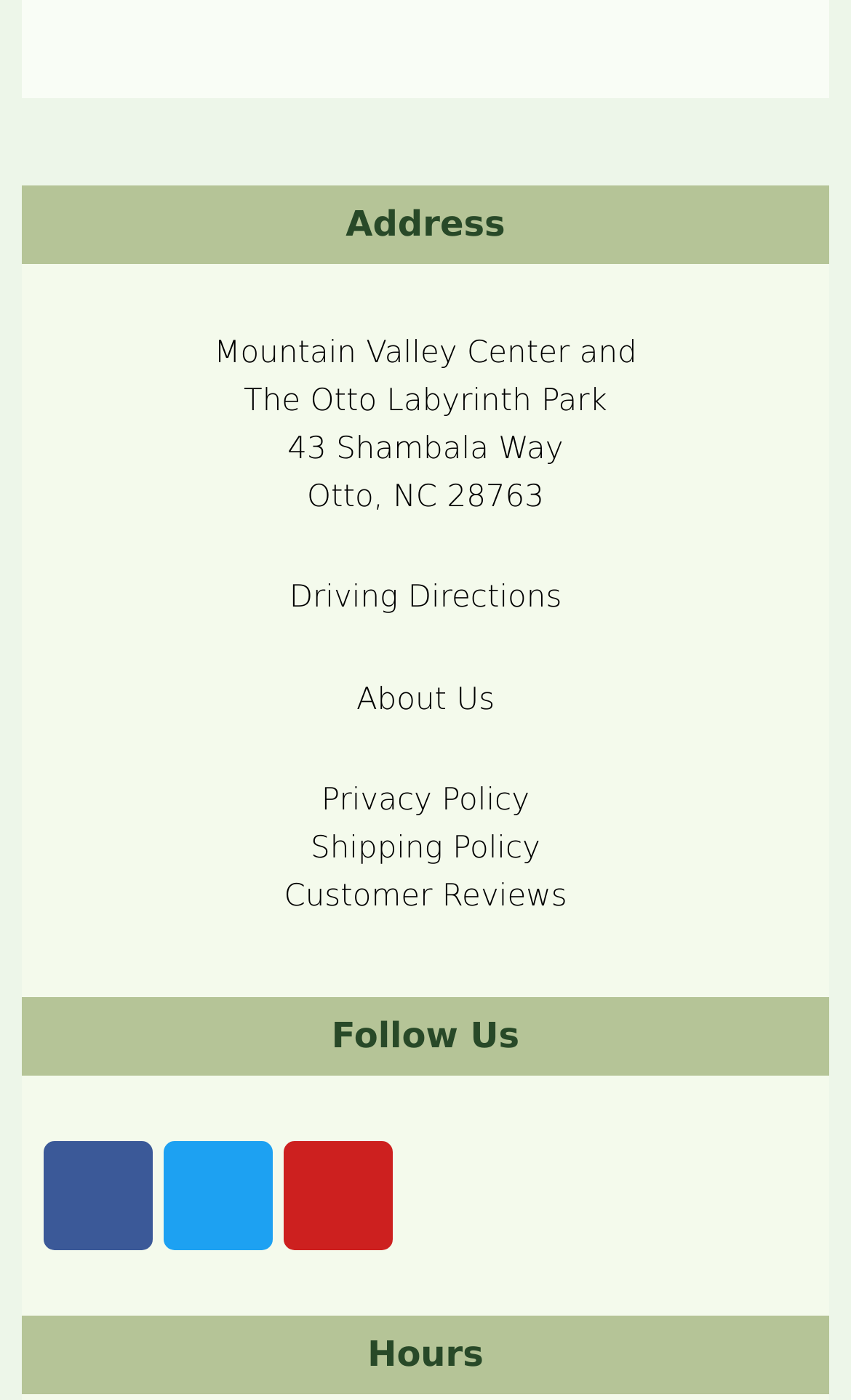Can you find the bounding box coordinates for the element that needs to be clicked to execute this instruction: "Hide the contents"? The coordinates should be given as four float numbers between 0 and 1, i.e., [left, top, right, bottom].

None